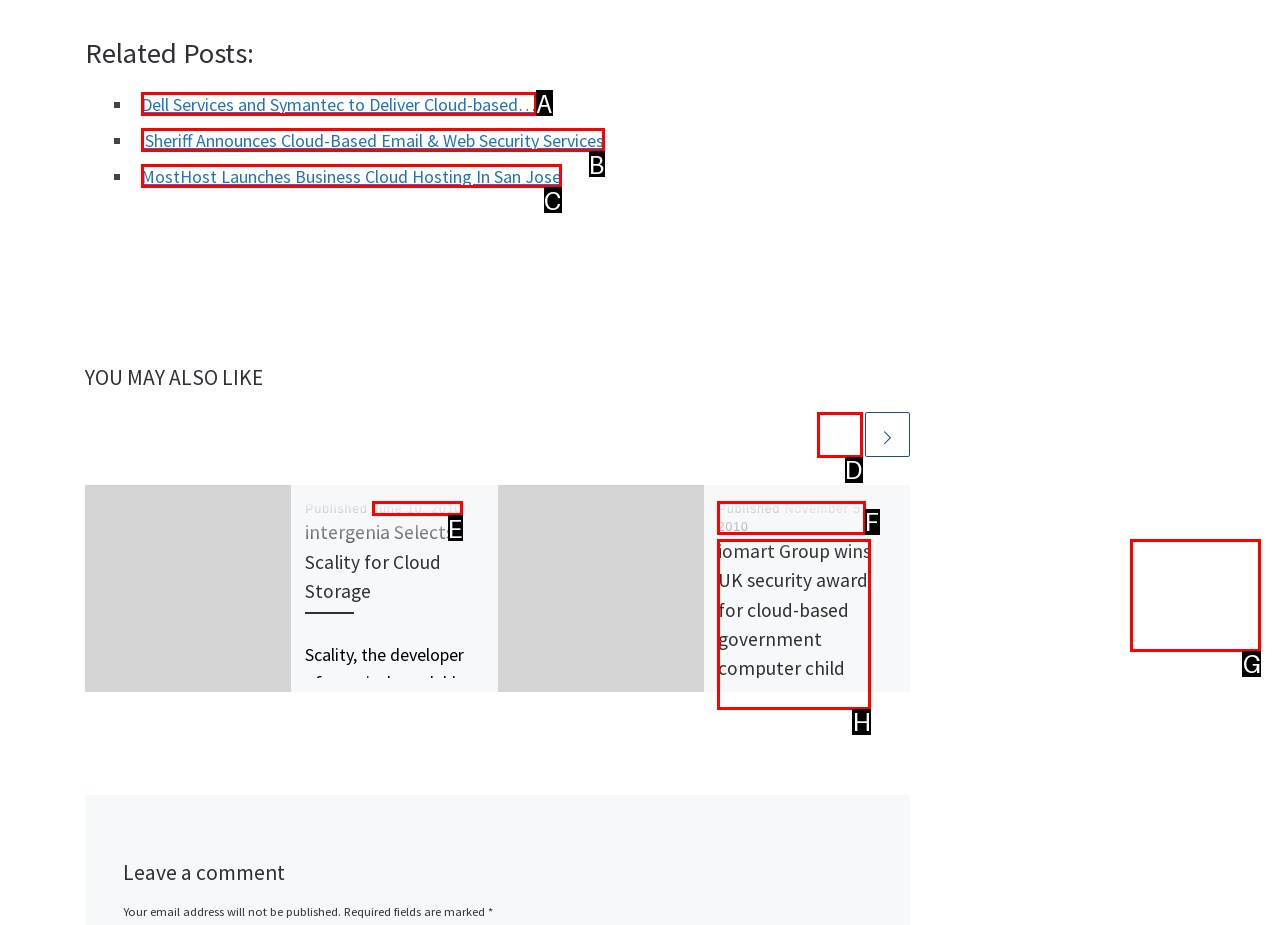Choose the HTML element you need to click to achieve the following task: Click on 'Bodhost.co.uk Introduces New VMware Cloud Hosting'
Respond with the letter of the selected option from the given choices directly.

G